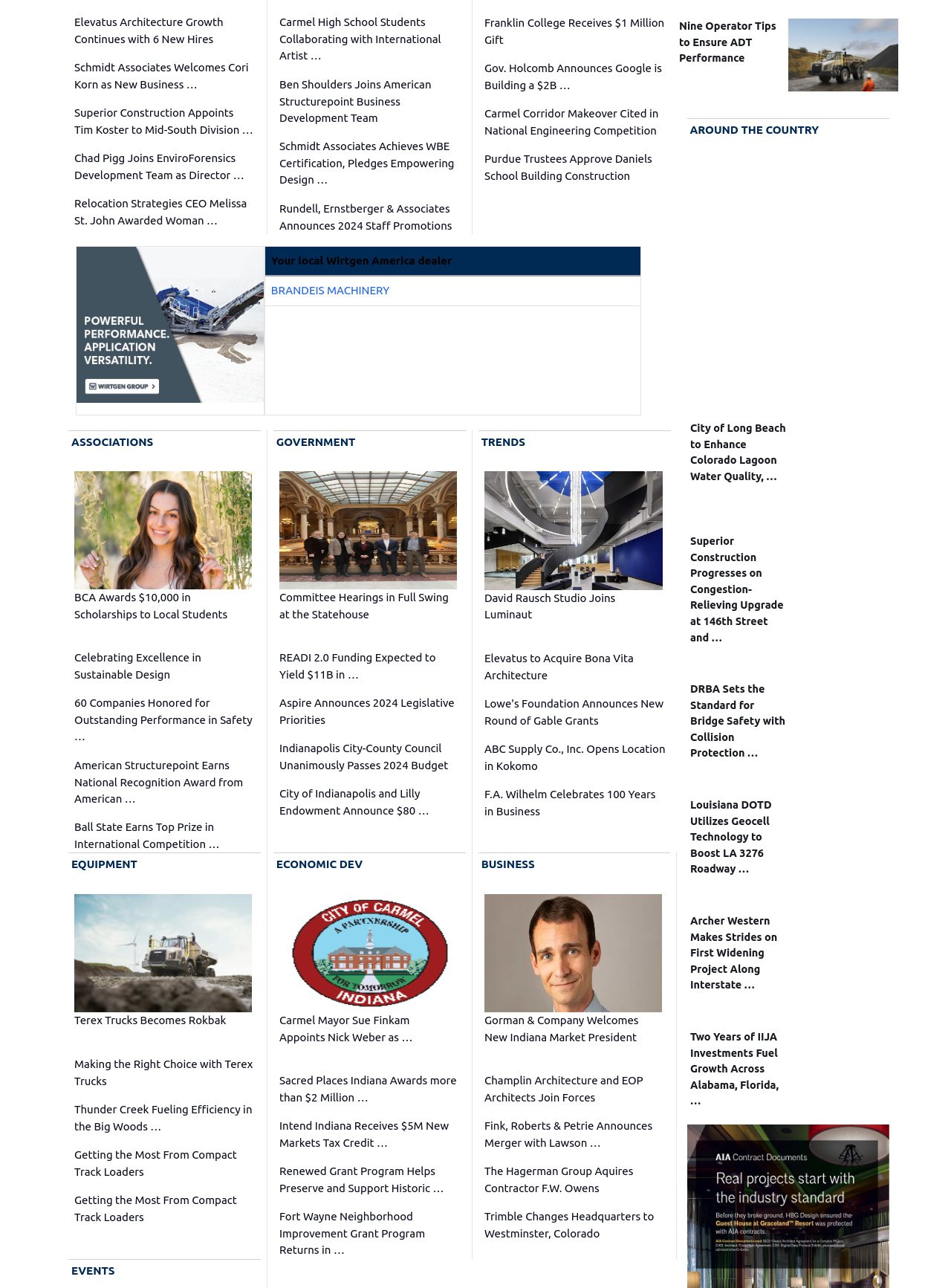Identify the bounding box coordinates of the region I need to click to complete this instruction: "Read the article 'Carmel High School Students Collaborating with International Artist …'".

[0.294, 0.011, 0.483, 0.05]